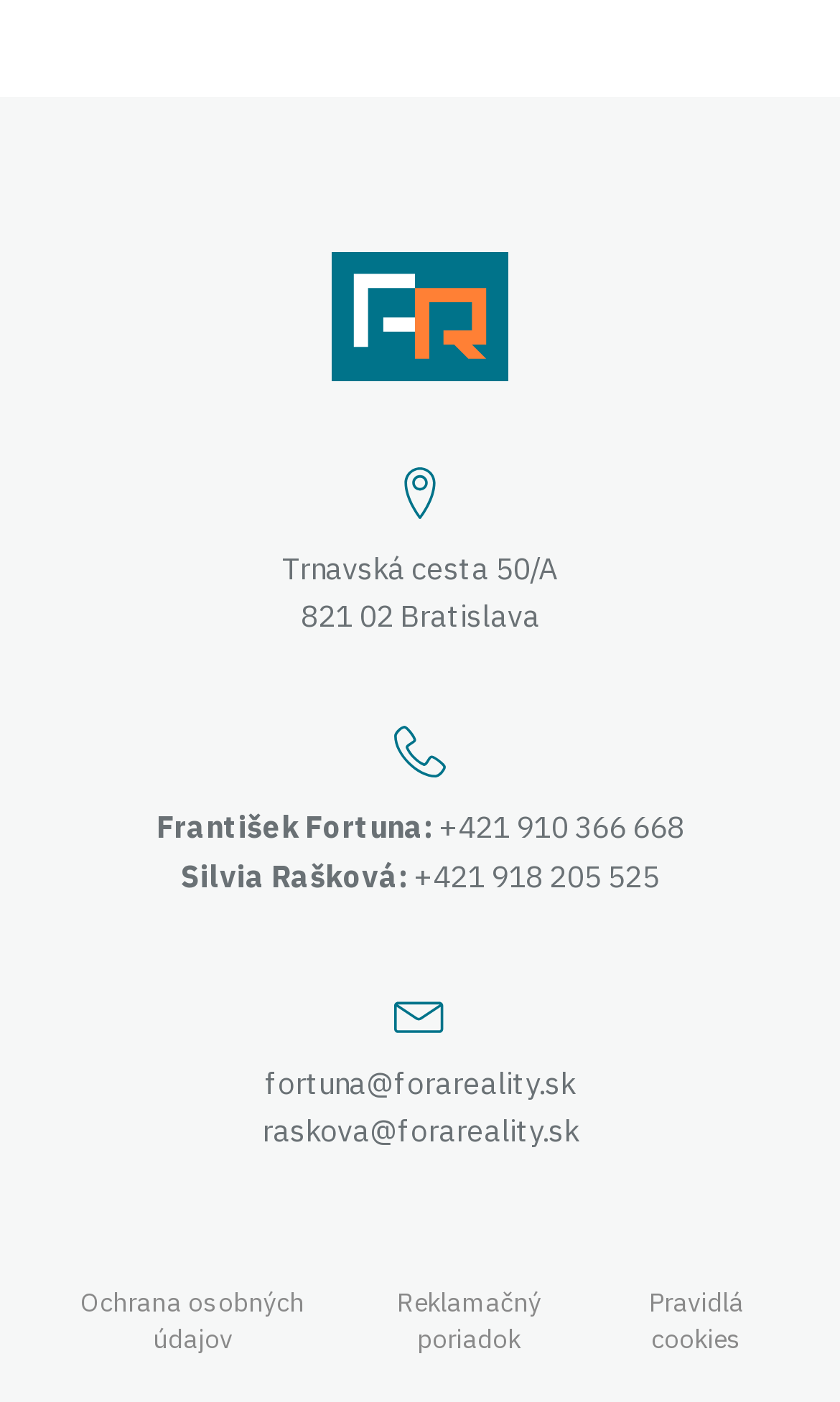For the following element description, predict the bounding box coordinates in the format (top-left x, top-left y, bottom-right x, bottom-right y). All values should be floating point numbers between 0 and 1. Description: fortuna@forareality.sk

[0.315, 0.759, 0.685, 0.789]